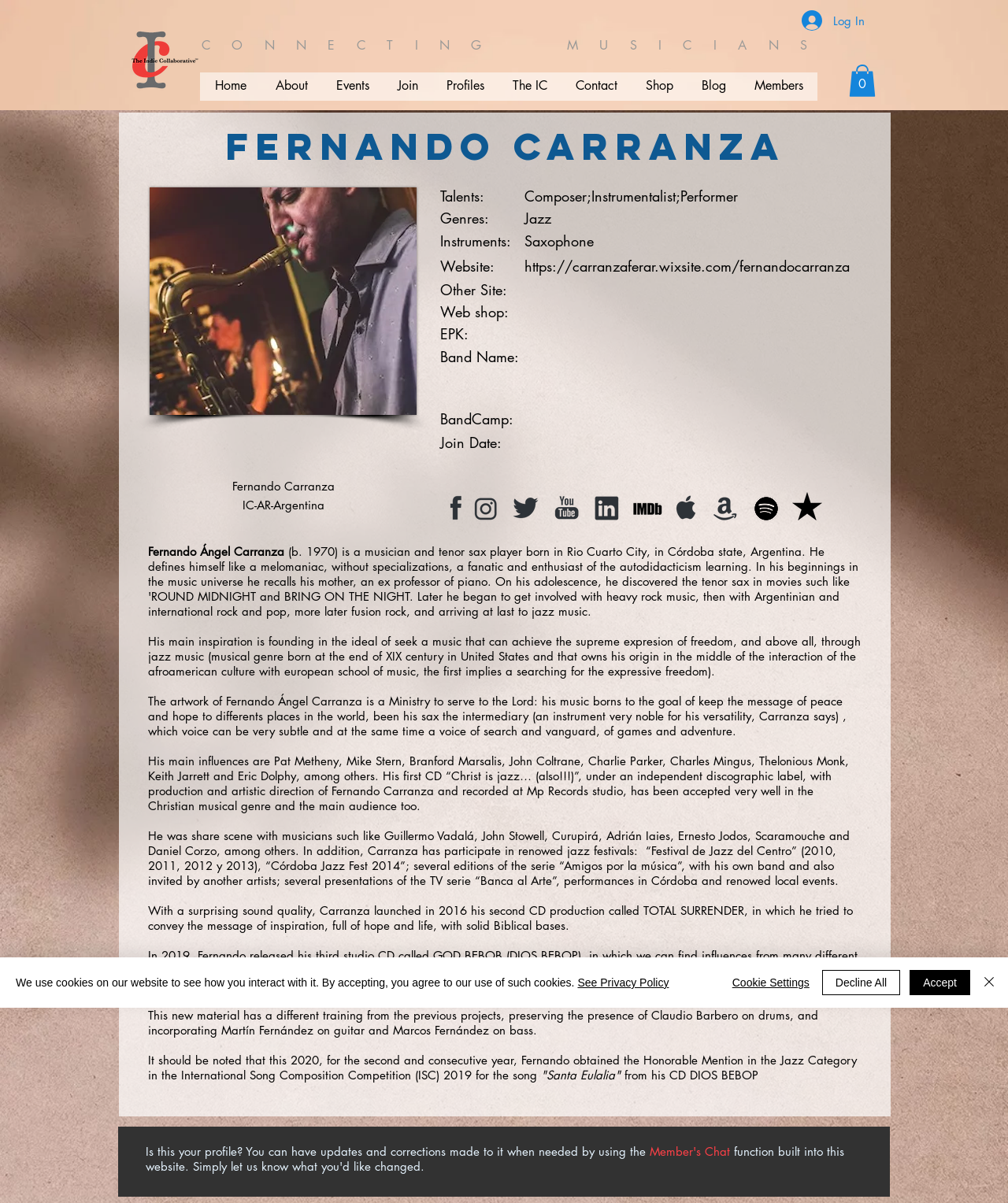Please locate the bounding box coordinates for the element that should be clicked to achieve the following instruction: "Go to the Home page". Ensure the coordinates are given as four float numbers between 0 and 1, i.e., [left, top, right, bottom].

[0.198, 0.06, 0.259, 0.083]